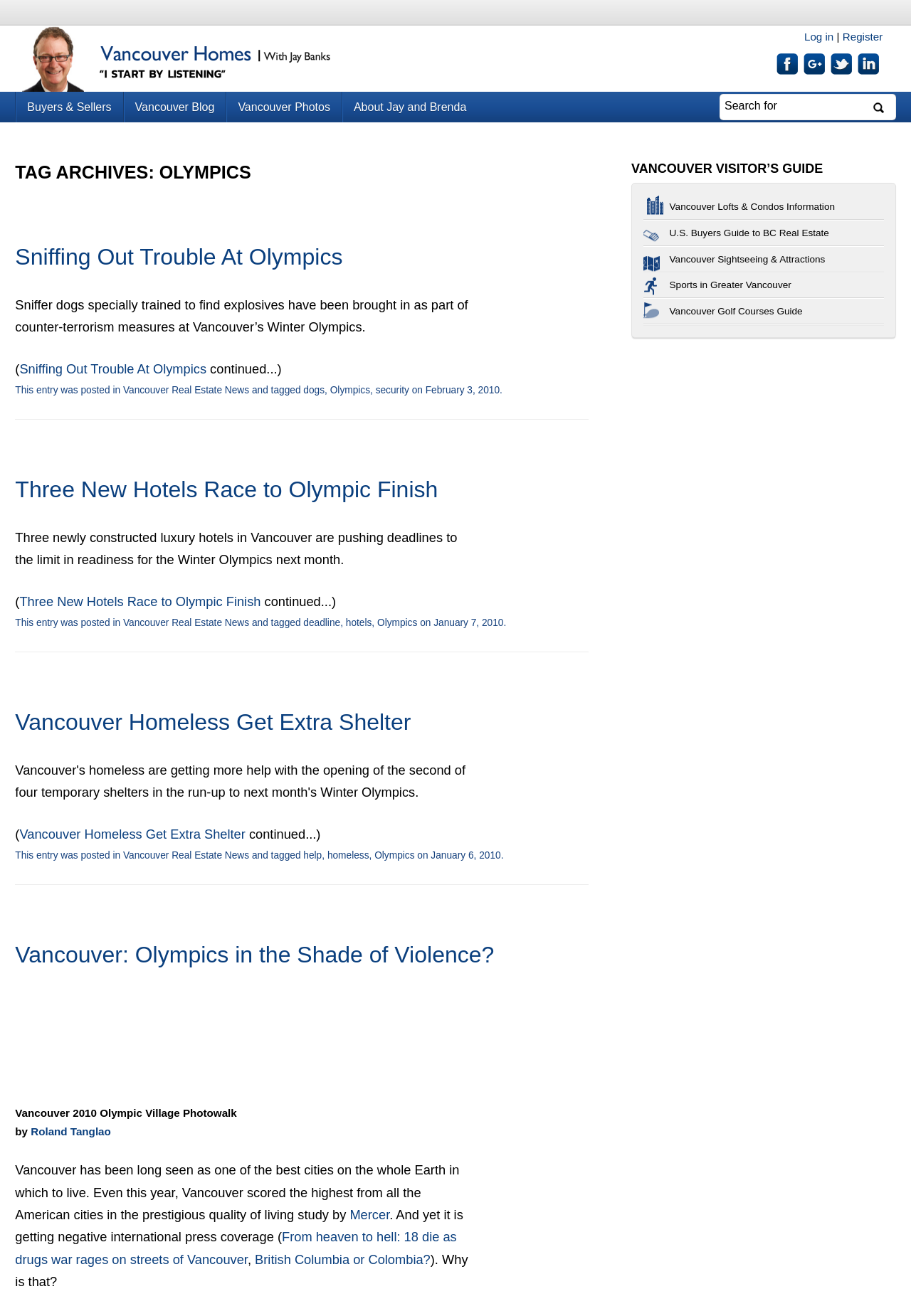Give the bounding box coordinates for this UI element: "Buyers & Sellers". The coordinates should be four float numbers between 0 and 1, arranged as [left, top, right, bottom].

[0.017, 0.07, 0.135, 0.093]